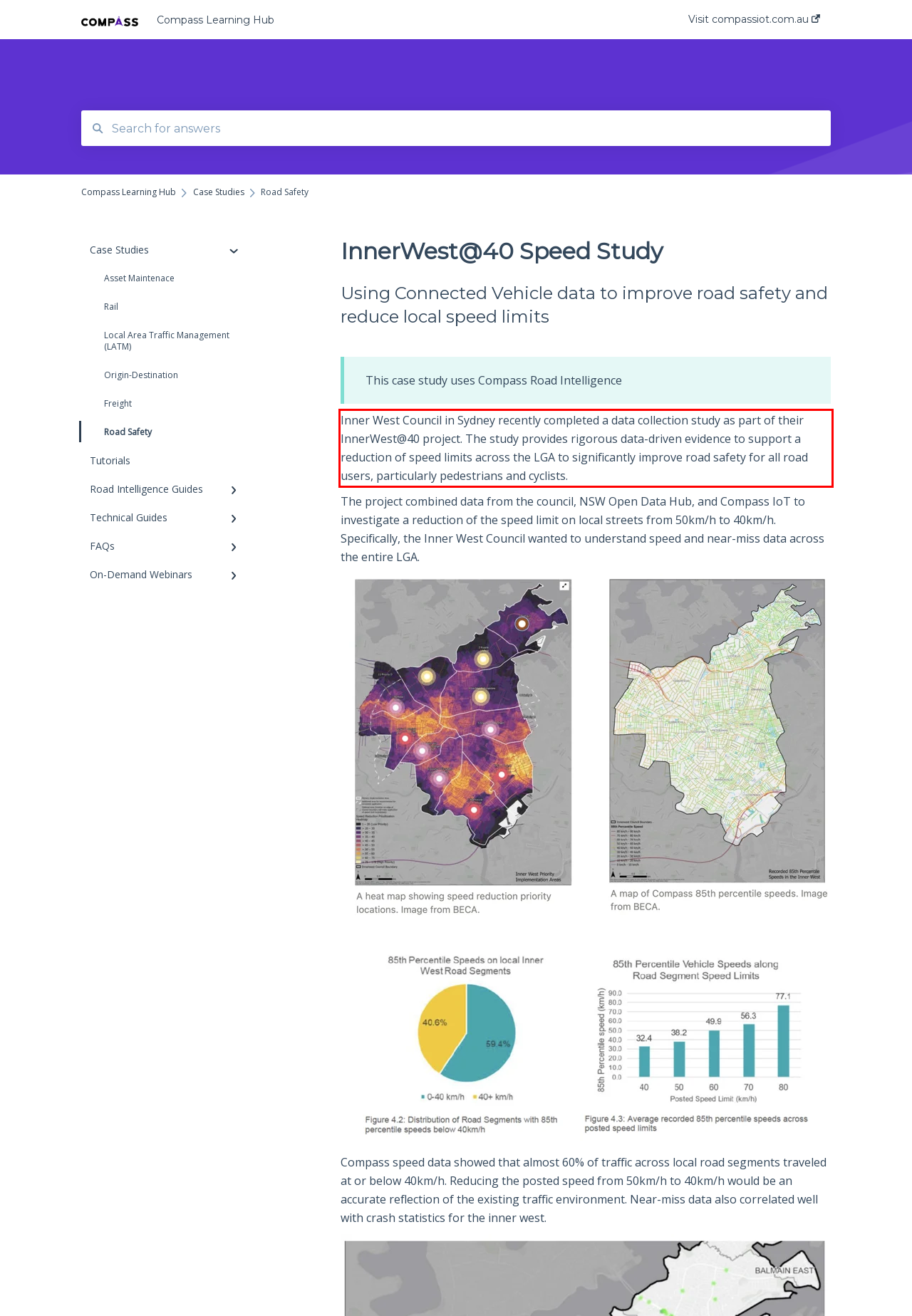You are given a screenshot with a red rectangle. Identify and extract the text within this red bounding box using OCR.

Inner West Council in Sydney recently completed a data collection study as part of their InnerWest@40 project. The study provides rigorous data-driven evidence to support a reduction of speed limits across the LGA to significantly improve road safety for all road users, particularly pedestrians and cyclists.